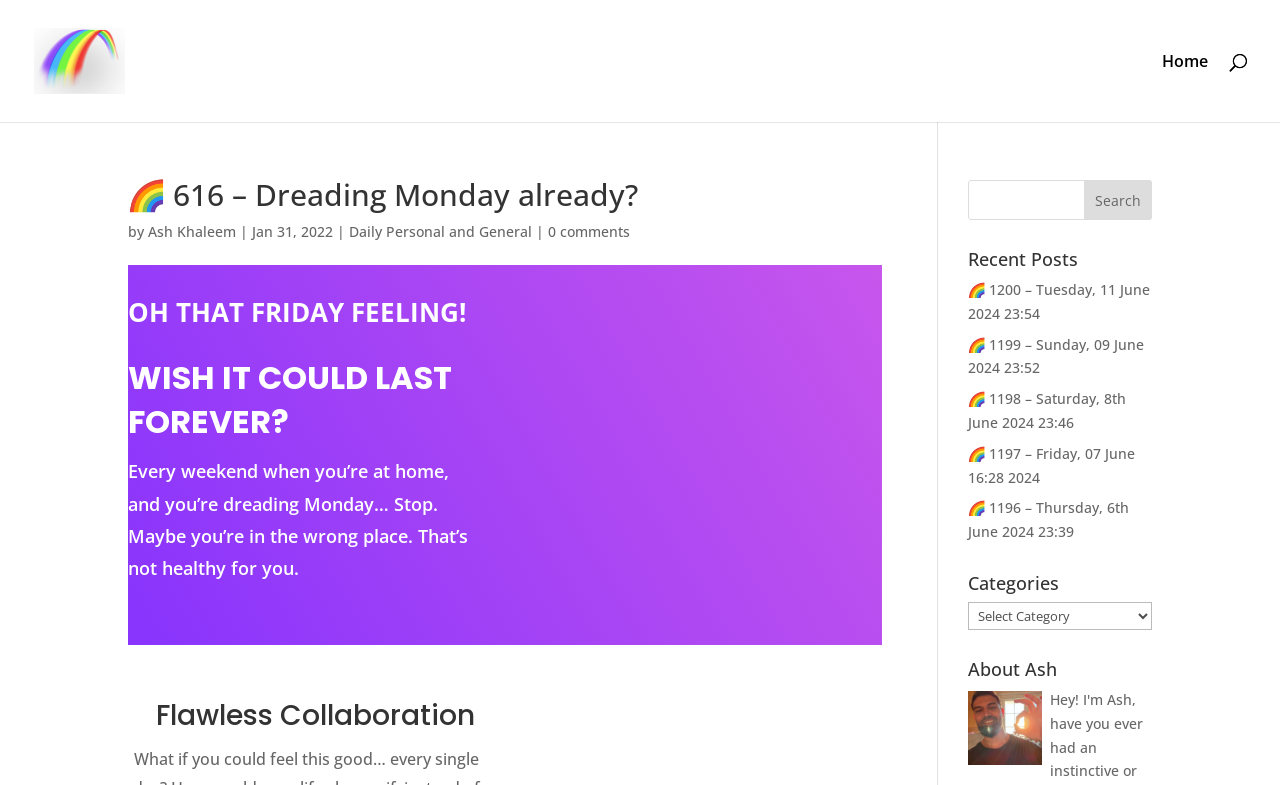Please specify the bounding box coordinates in the format (top-left x, top-left y, bottom-right x, bottom-right y), with values ranging from 0 to 1. Identify the bounding box for the UI component described as follows: alt="🌈 Follow your bliss!"

[0.027, 0.063, 0.092, 0.088]